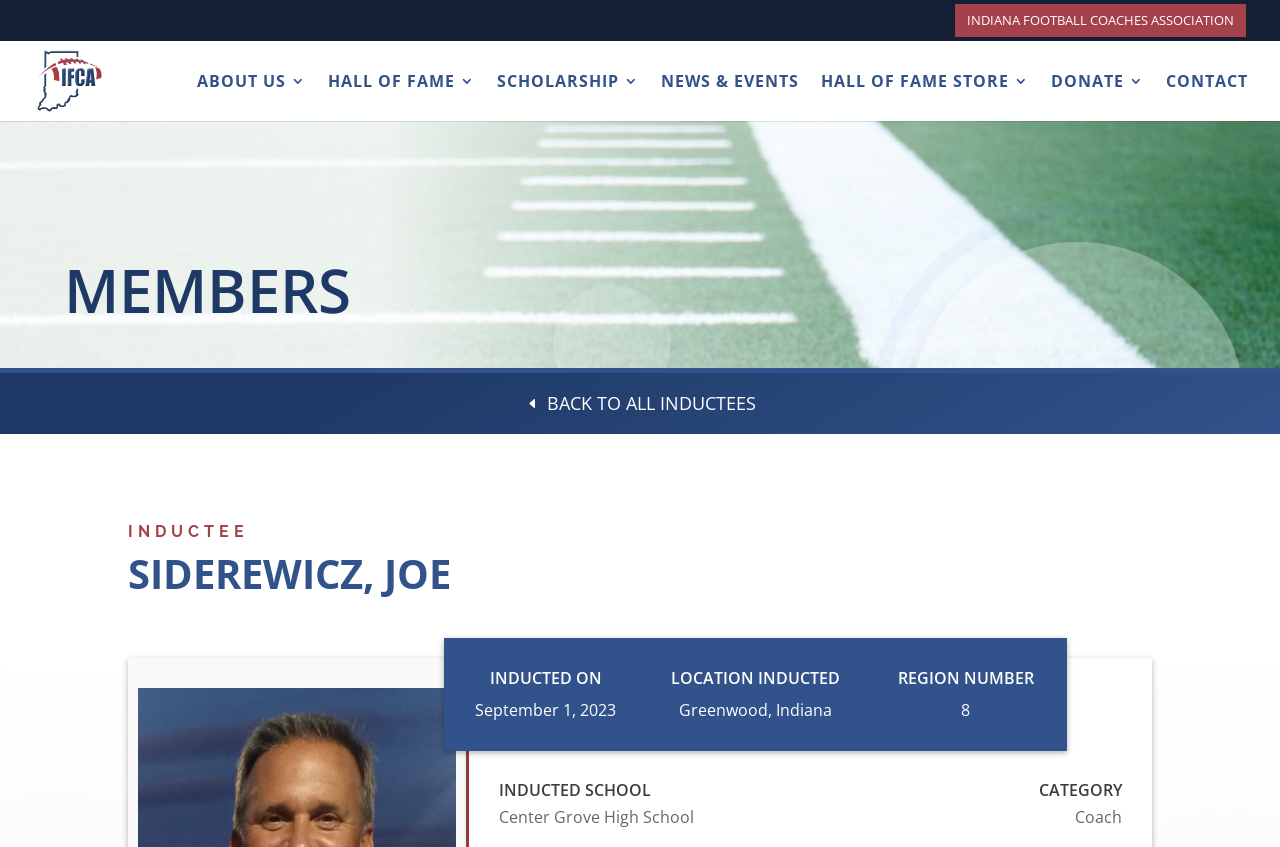Please determine the bounding box coordinates of the clickable area required to carry out the following instruction: "Click the Subscribe button". The coordinates must be four float numbers between 0 and 1, represented as [left, top, right, bottom].

None